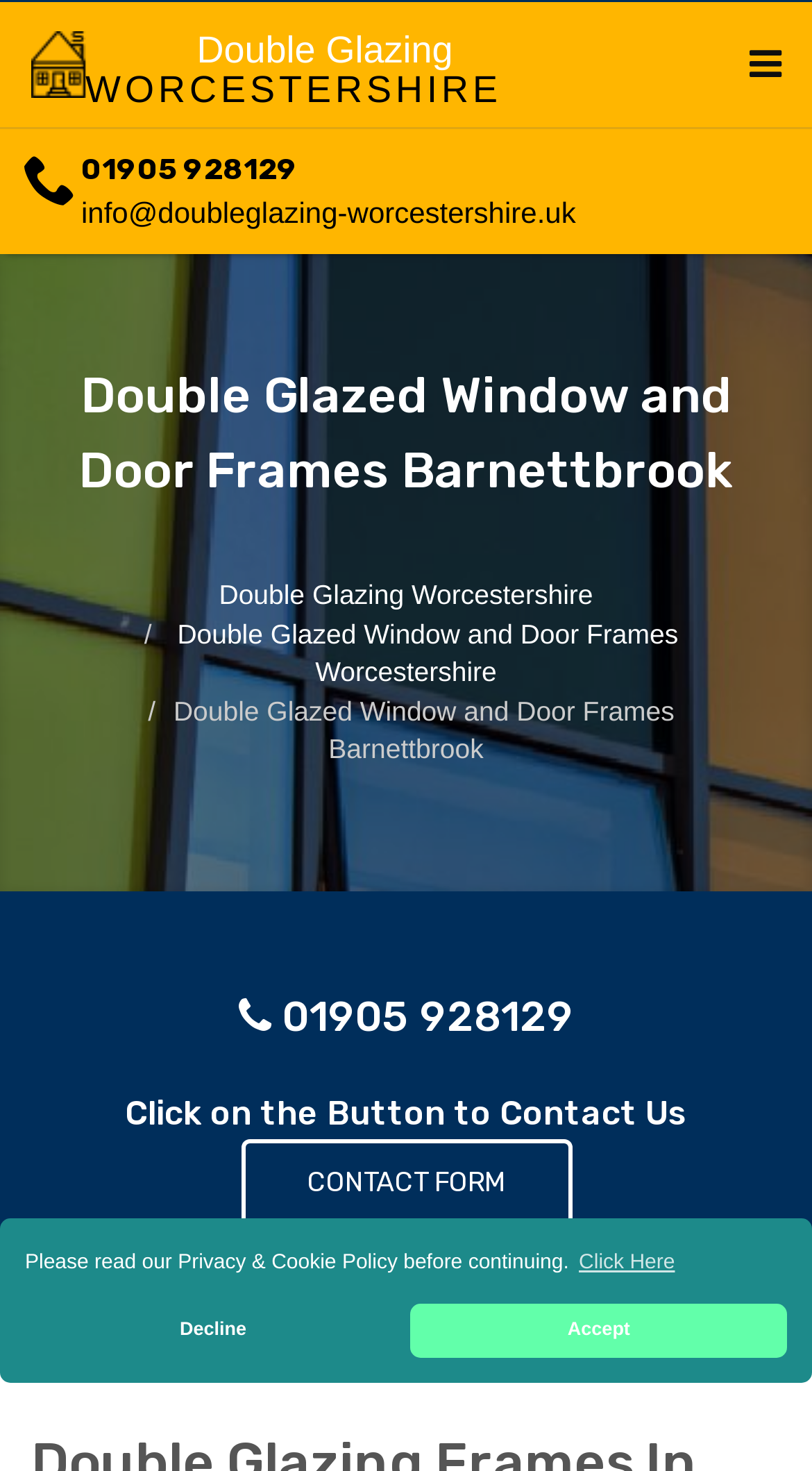Using the information in the image, give a detailed answer to the following question: What is the company's email address?

I found the email address by examining the top section of the webpage, where the contact information is displayed. The email address is written in a clear and readable font.